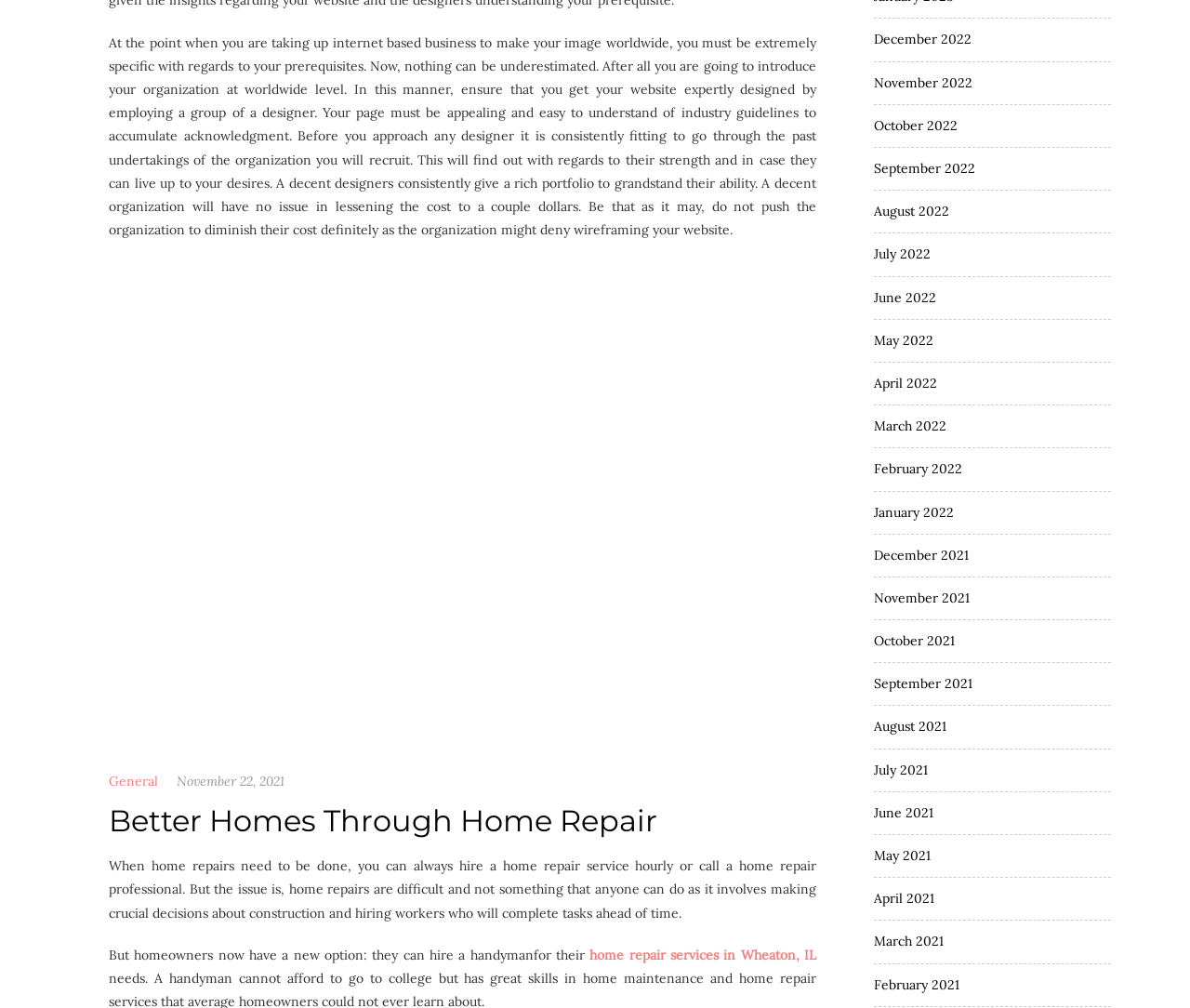Determine the bounding box coordinates of the region to click in order to accomplish the following instruction: "Click on the 'General' link". Provide the coordinates as four float numbers between 0 and 1, specifically [left, top, right, bottom].

[0.091, 0.764, 0.133, 0.787]